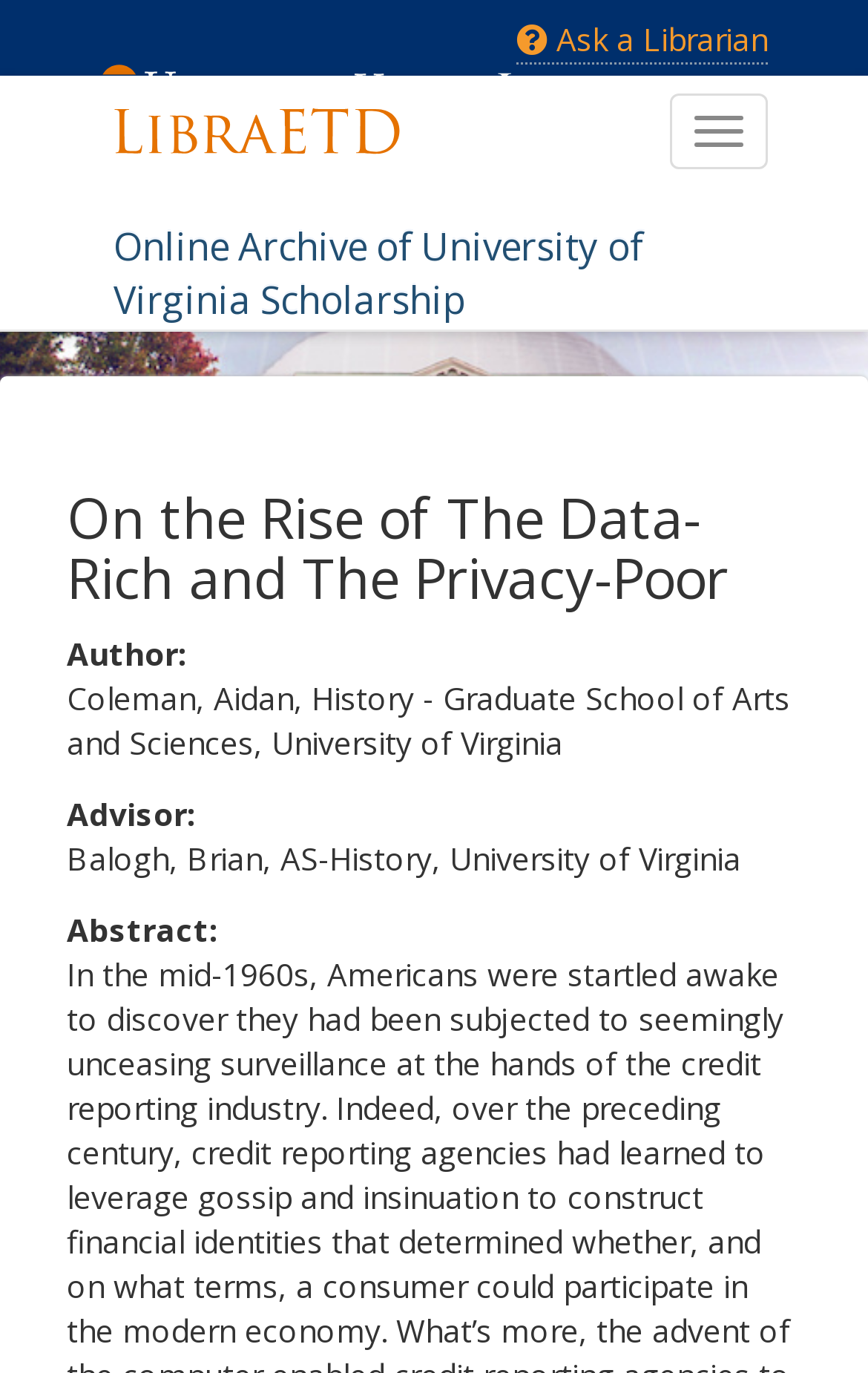Provide a brief response in the form of a single word or phrase:
What is the name of the advisor?

Brian Balogh